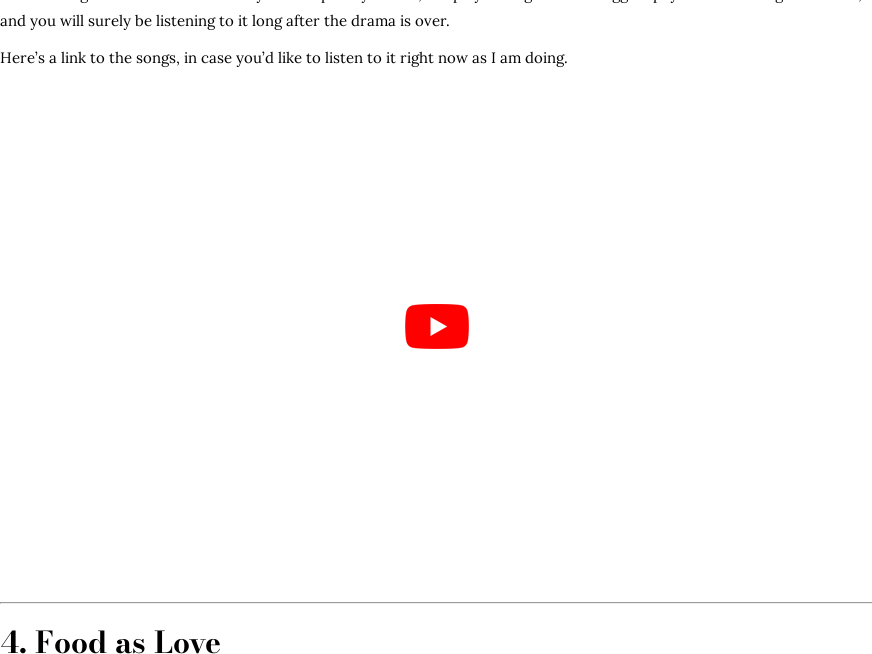What is the icon below the playlist link?
Please look at the screenshot and answer in one word or a short phrase.

Play button icon